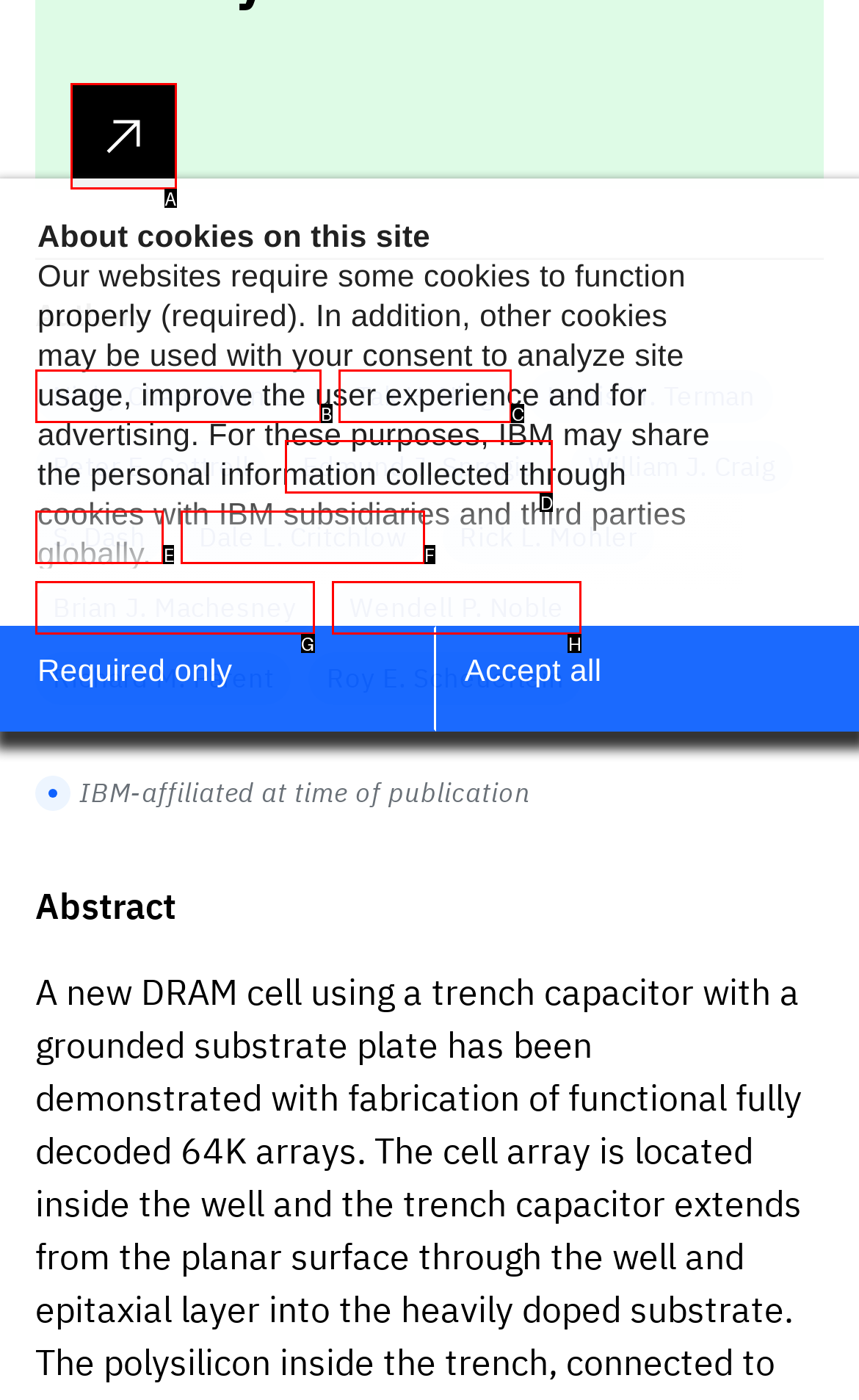Identify the option that corresponds to the given description: S. Dash. Reply with the letter of the chosen option directly.

E